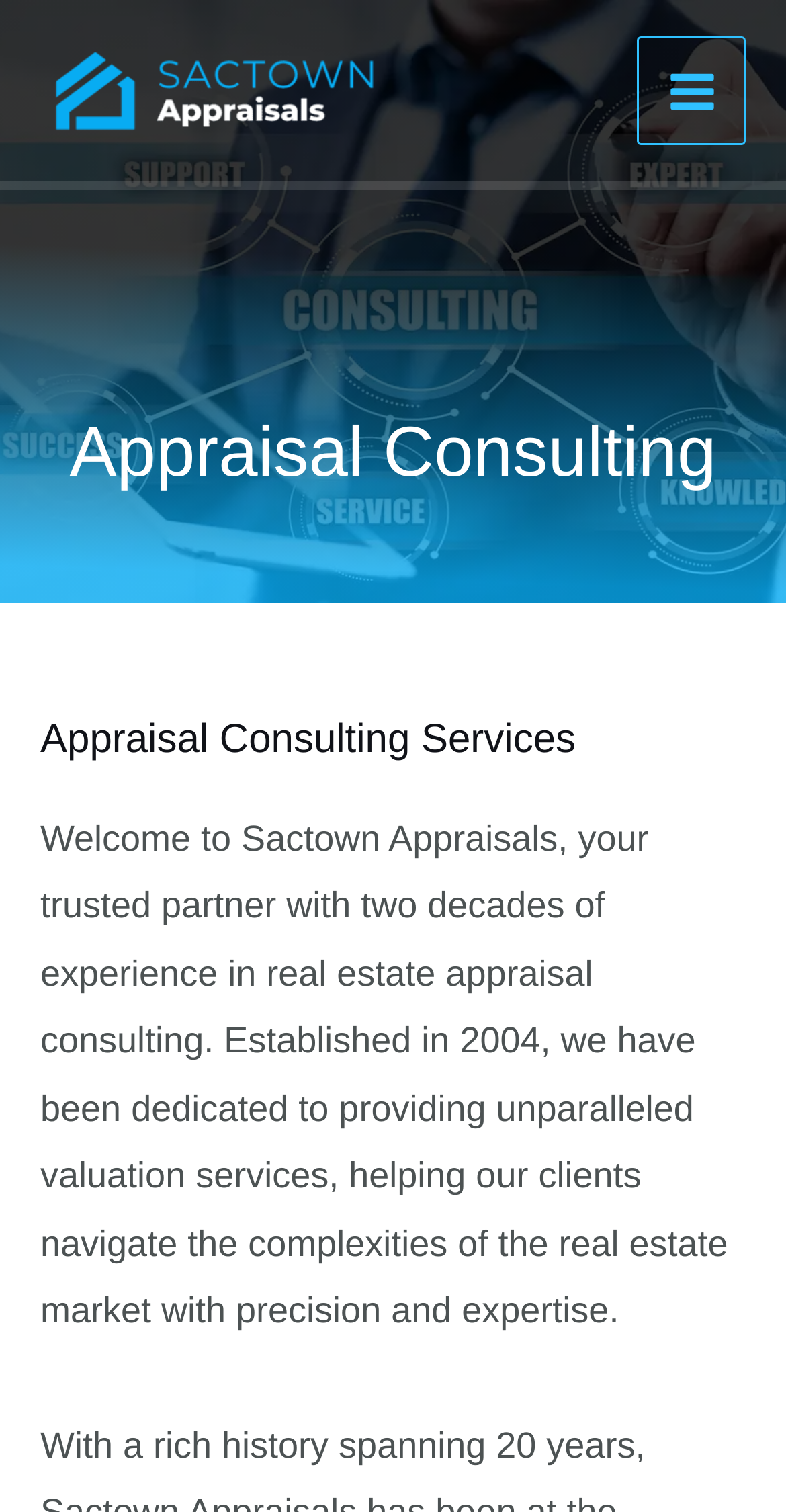Describe every aspect of the webpage in a detailed manner.

The webpage is about a real estate appraisal consulting service, specifically Sactown Appraisals, a company based in Sacramento. At the top left of the page, there is a link with the company name "Sacramento Real Estate Appraiser" accompanied by an image with a similar description. 

On the top right, there is a button labeled "MAIN MENU" which is not expanded. Next to the button, there is a small image. 

Below the top section, there are two headings, one "Appraisal Consulting" and another "Appraisal Consulting Services", which are centered at the top of the main content area. 

Under the headings, there is a paragraph of text that welcomes visitors to Sactown Appraisals and describes the company's experience and services in real estate appraisal consulting. This text takes up most of the main content area.